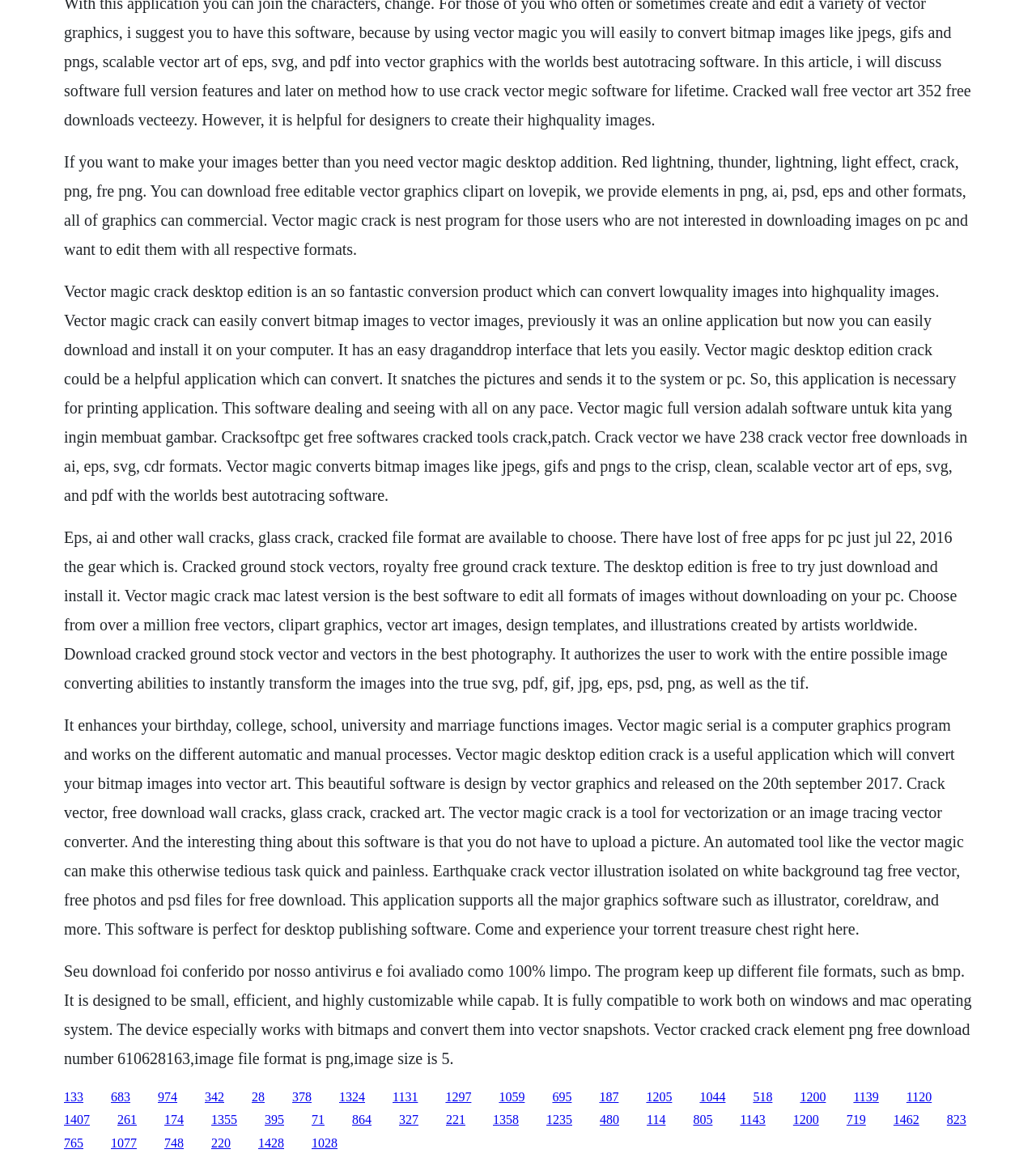Provide the bounding box coordinates of the section that needs to be clicked to accomplish the following instruction: "Click the link to download Vector Magic Crack."

[0.062, 0.938, 0.08, 0.95]